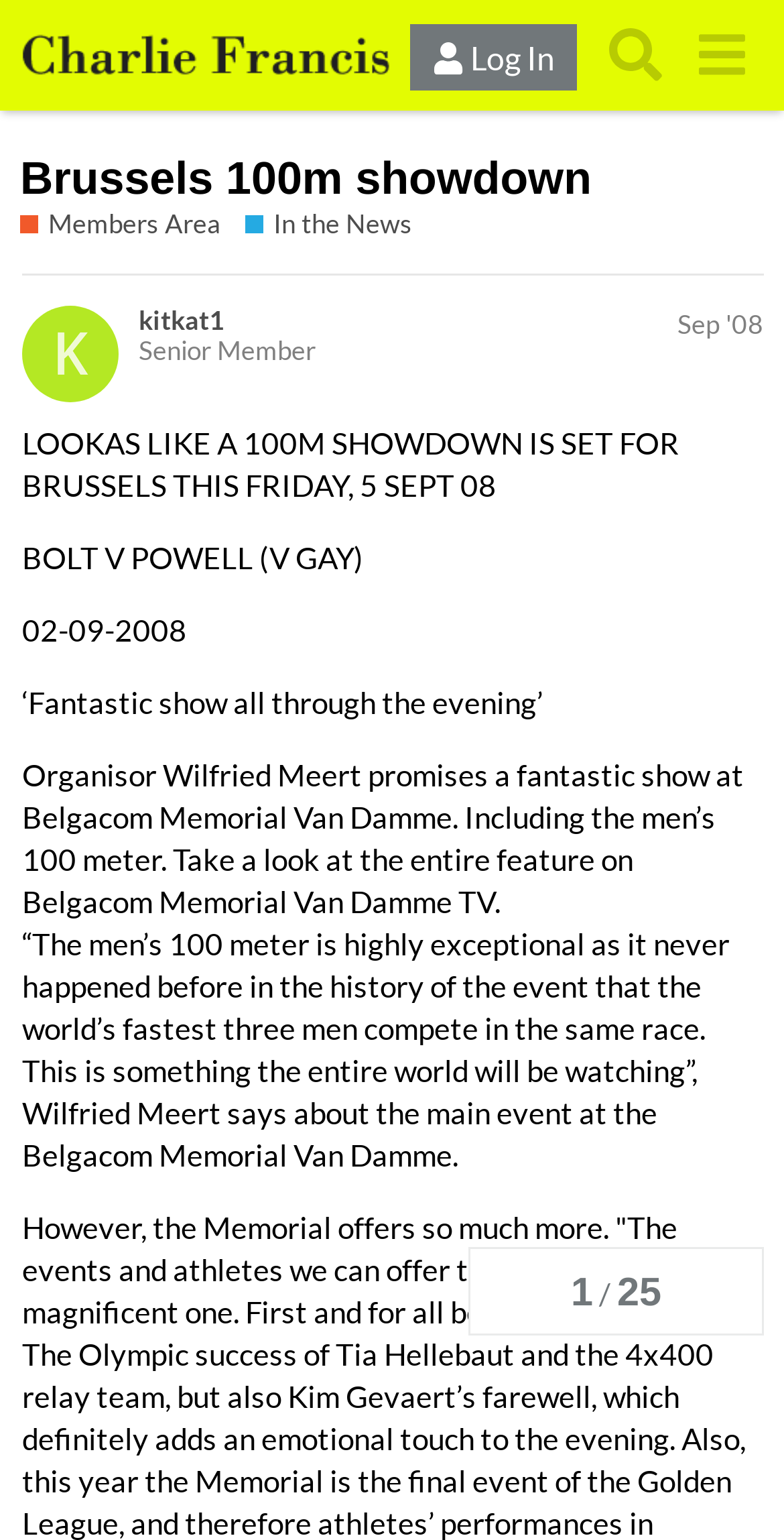Provide a brief response to the question using a single word or phrase: 
What is the name of the TV channel?

Belgacom Memorial Van Damme TV